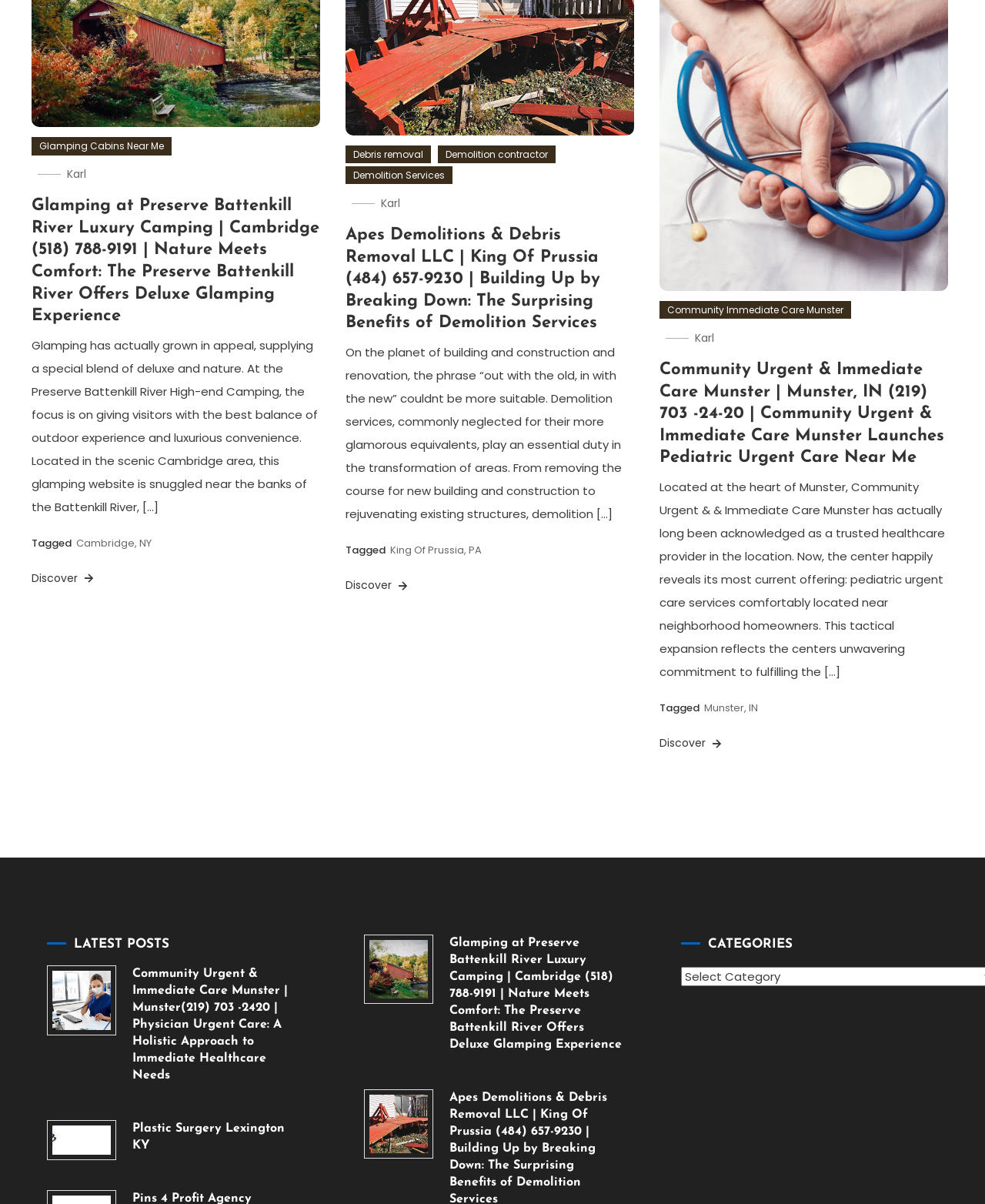Specify the bounding box coordinates of the element's region that should be clicked to achieve the following instruction: "Visit 'Community Urgent & Immediate Care Munster'". The bounding box coordinates consist of four float numbers between 0 and 1, in the format [left, top, right, bottom].

[0.67, 0.25, 0.864, 0.265]